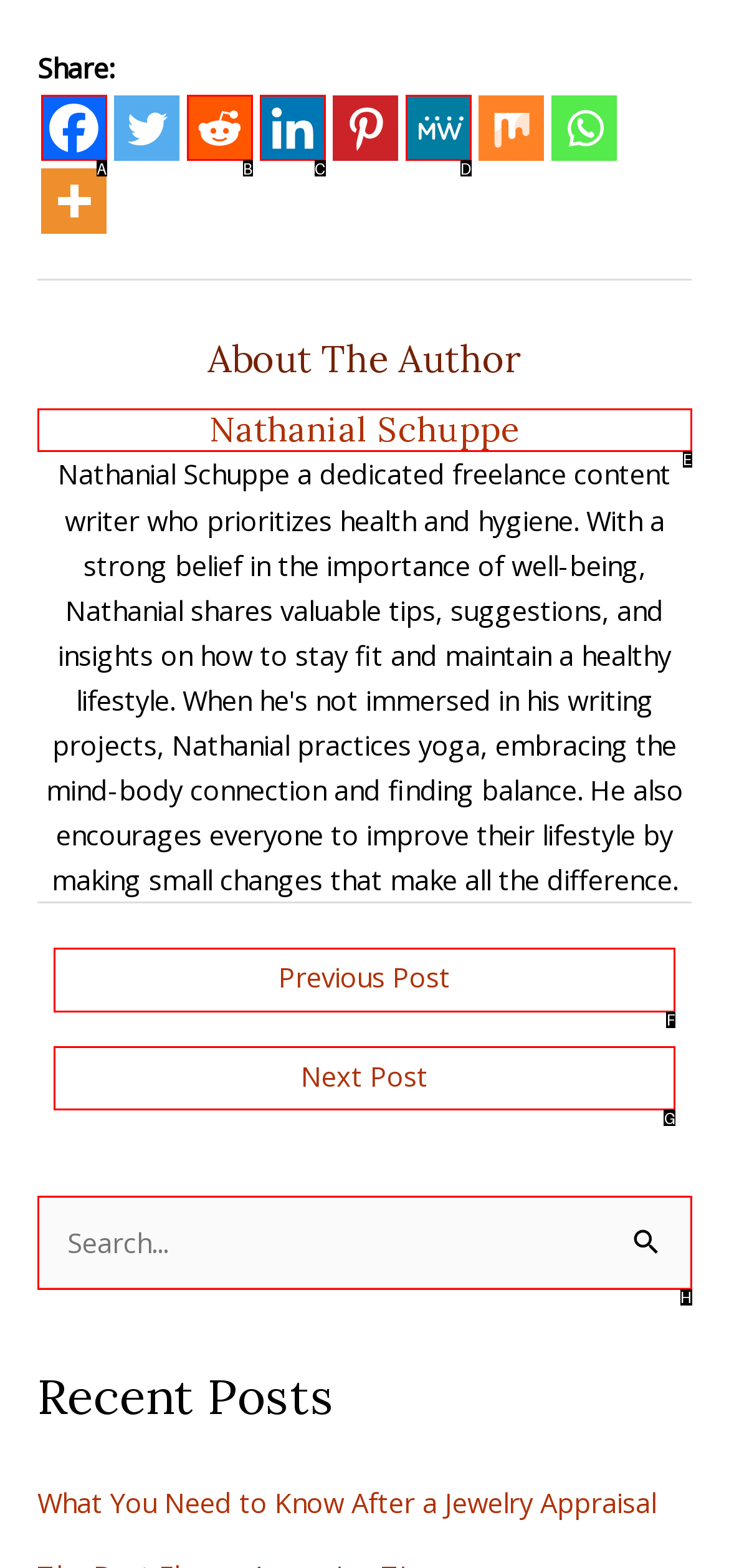Identify which HTML element matches the description: alt="Car Daily Tips Logo official". Answer with the correct option's letter.

None